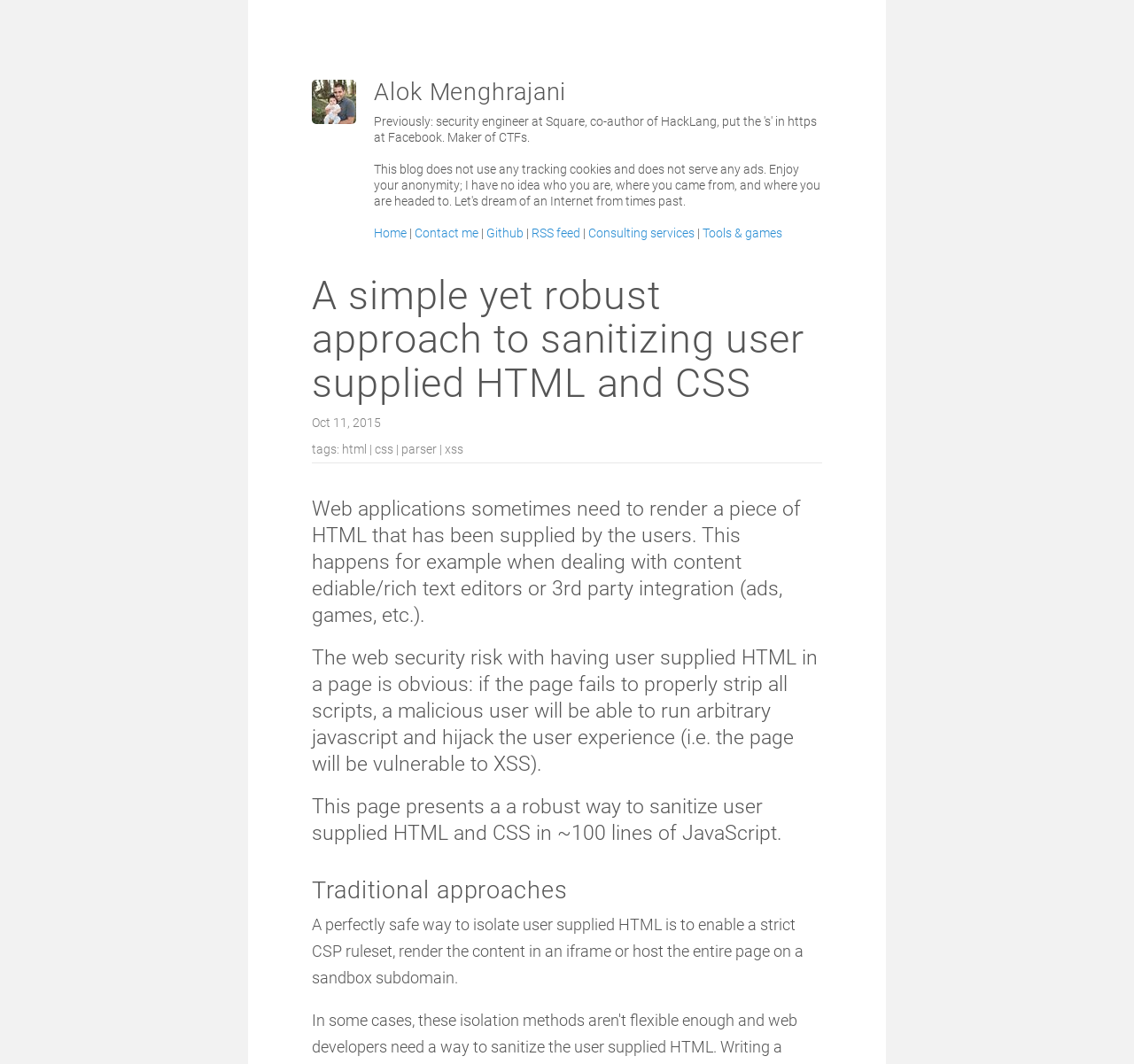How many paragraphs are in the article?
Please provide a comprehensive and detailed answer to the question.

The paragraphs can be found by examining the StaticText elements with y1 coordinates greater than 0.4. There are 4 paragraphs of text in the article.